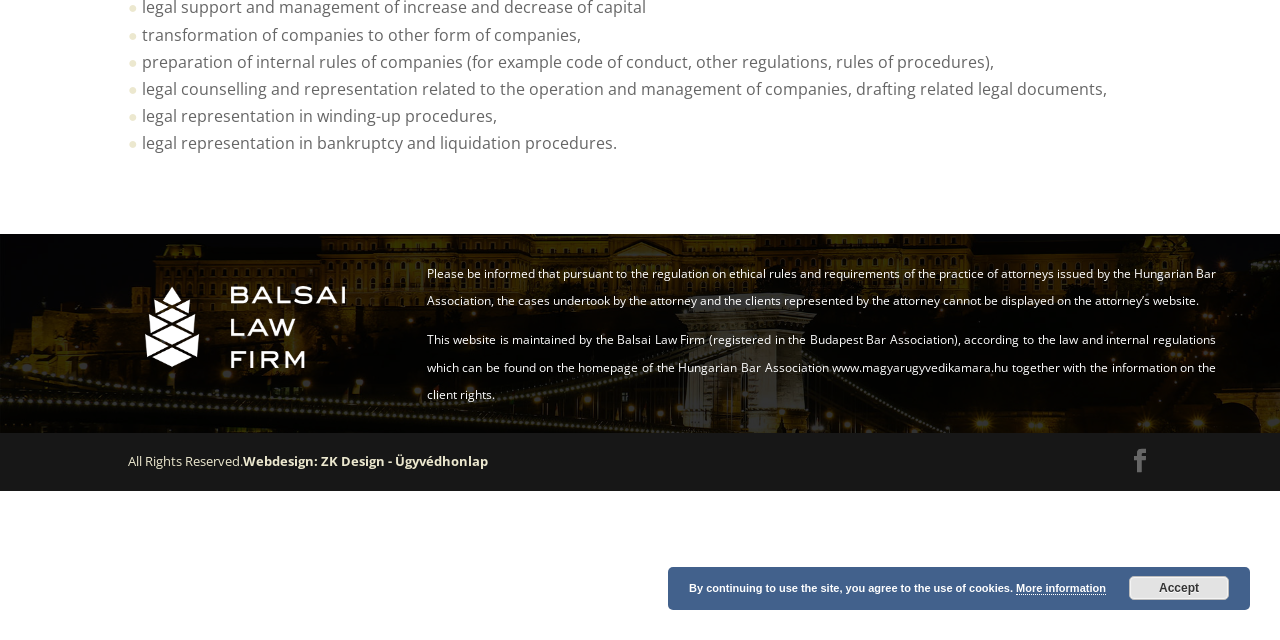Find the bounding box coordinates for the UI element whose description is: "More information". The coordinates should be four float numbers between 0 and 1, in the format [left, top, right, bottom].

[0.794, 0.909, 0.864, 0.929]